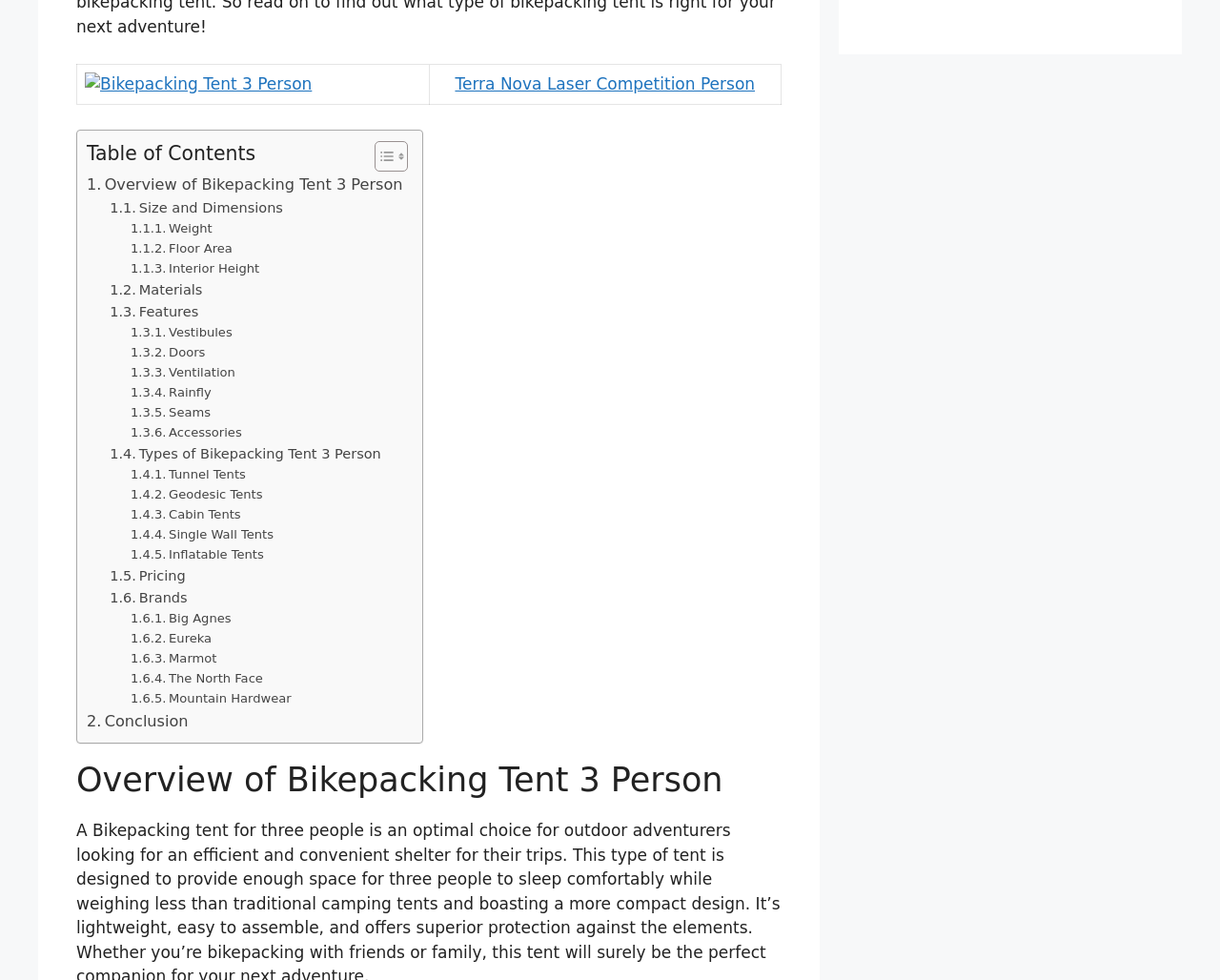Find the bounding box of the UI element described as: "The North Face". The bounding box coordinates should be given as four float values between 0 and 1, i.e., [left, top, right, bottom].

[0.107, 0.683, 0.216, 0.703]